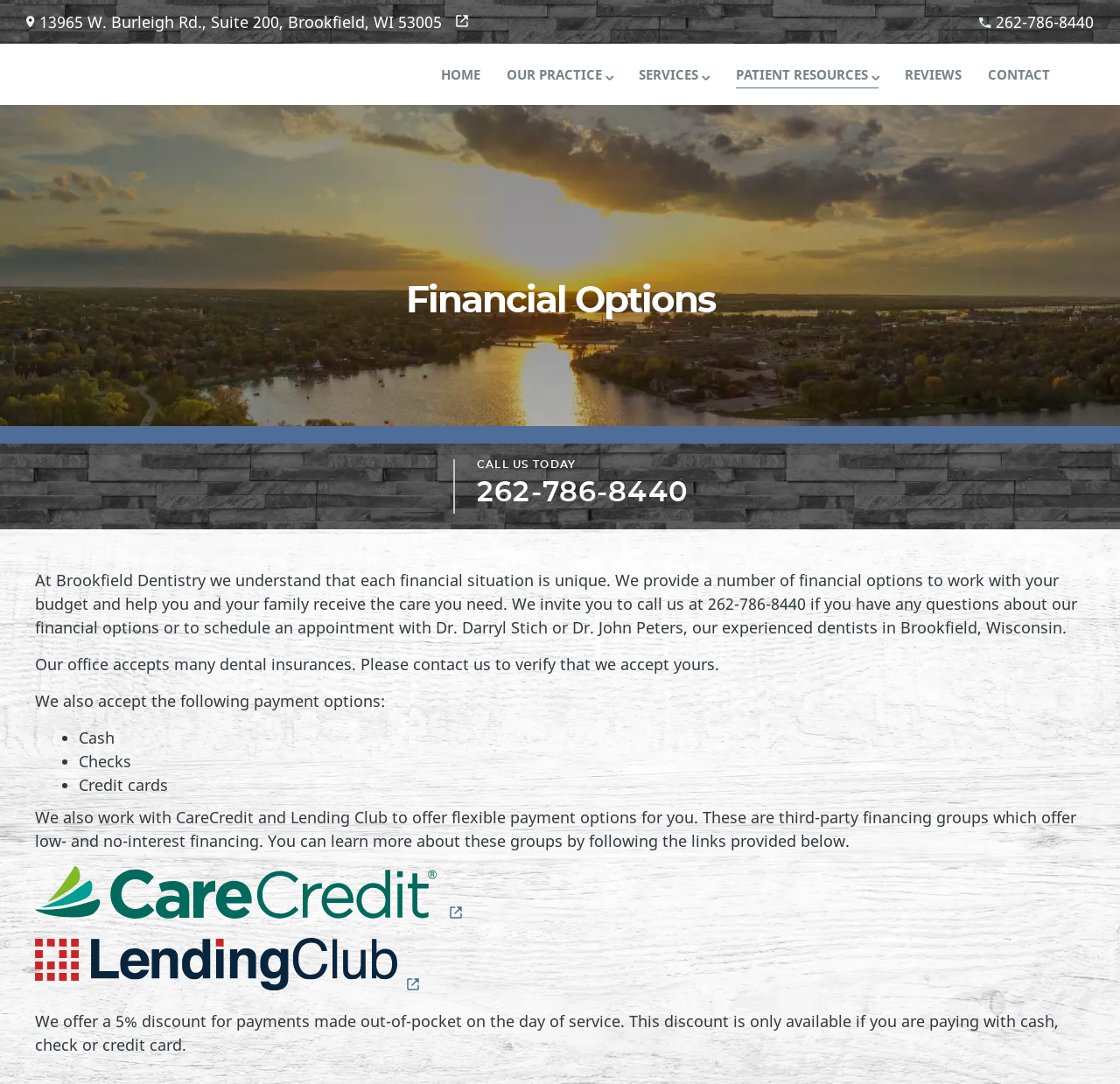Specify the bounding box coordinates of the area to click in order to execute this command: 'Learn more about CareCredit financing'. The coordinates should consist of four float numbers ranging from 0 to 1, and should be formatted as [left, top, right, bottom].

[0.031, 0.832, 0.414, 0.851]